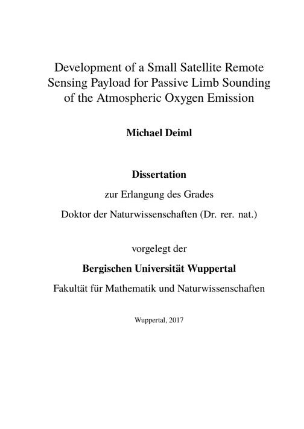Provide a thorough description of the image.

The image displays the title page of a dissertation authored by Michael Deiml, titled "Development of a Small Satellite Remote Sensing Payload for Passive Limb Sounding of the Atmospheric Oxygen Emission." The page is structured with a clear focus on the title, prominently positioned at the top, followed by the author's name. Below that, it details the nature of the document as a dissertation, indicating its purpose of obtaining a doctoral degree in natural sciences (Dr. rer. nat.). 

It also specifies that the dissertation was presented to the Bergische Universität Wuppertal, within the Faculty of Mathematics and Natural Sciences. The publication year is noted at the bottom of the page as 2017. This formal layout serves to introduce the reader to the academic work and its significance within the field of atmospheric sciences and remote sensing technologies.